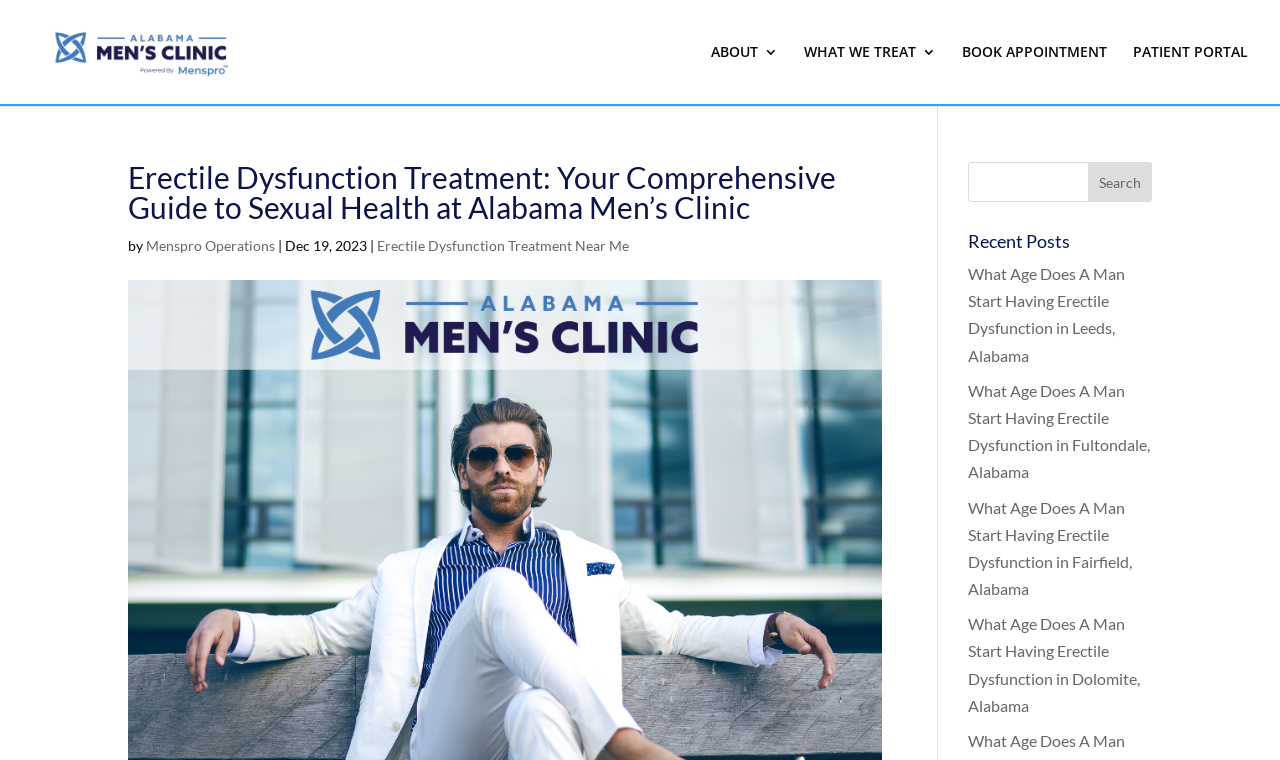Please extract and provide the main headline of the webpage.

Erectile Dysfunction Treatment: Your Comprehensive Guide to Sexual Health at Alabama Men’s Clinic